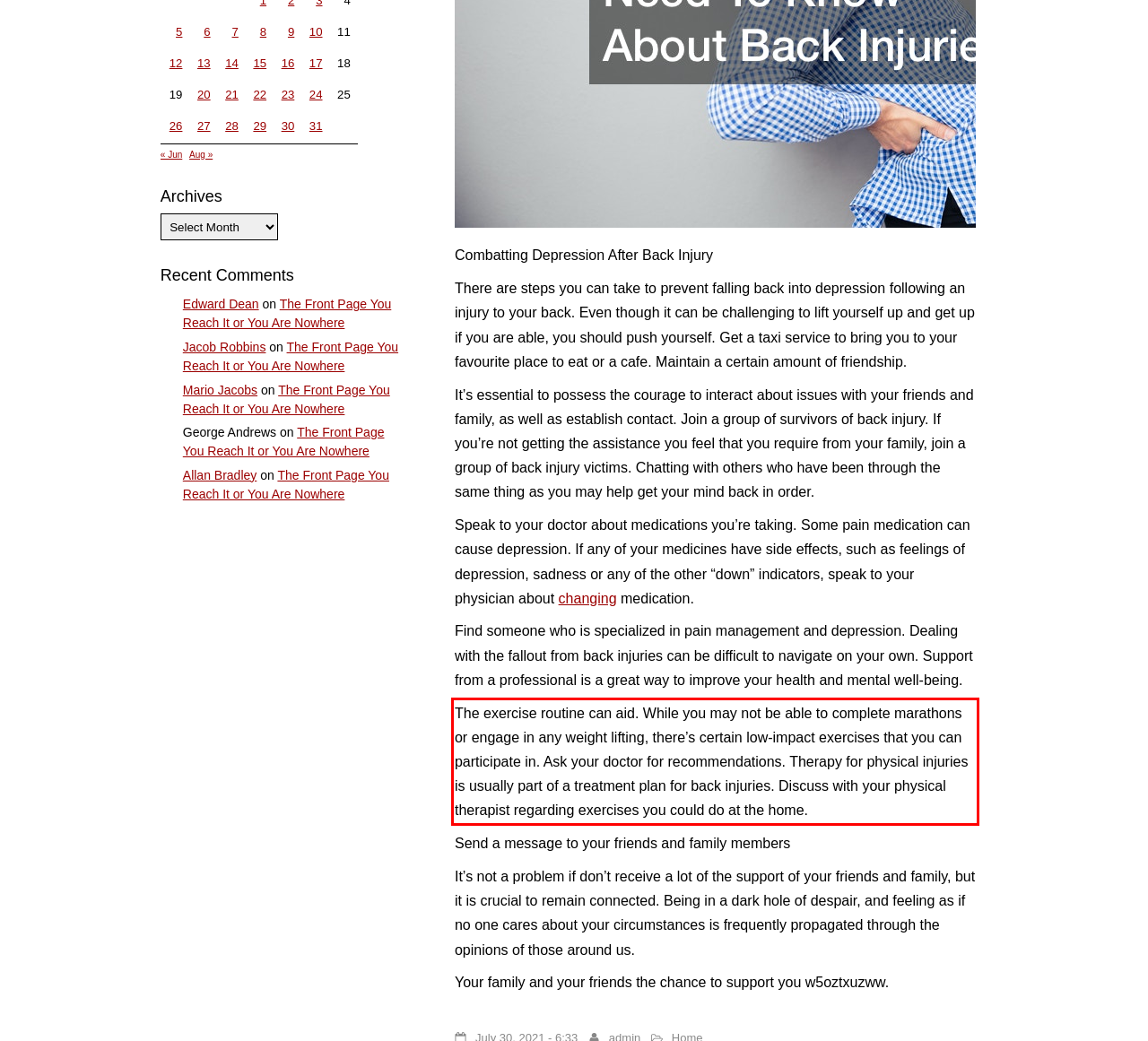Examine the screenshot of the webpage, locate the red bounding box, and perform OCR to extract the text contained within it.

The exercise routine can aid. While you may not be able to complete marathons or engage in any weight lifting, there’s certain low-impact exercises that you can participate in. Ask your doctor for recommendations. Therapy for physical injuries is usually part of a treatment plan for back injuries. Discuss with your physical therapist regarding exercises you could do at the home.